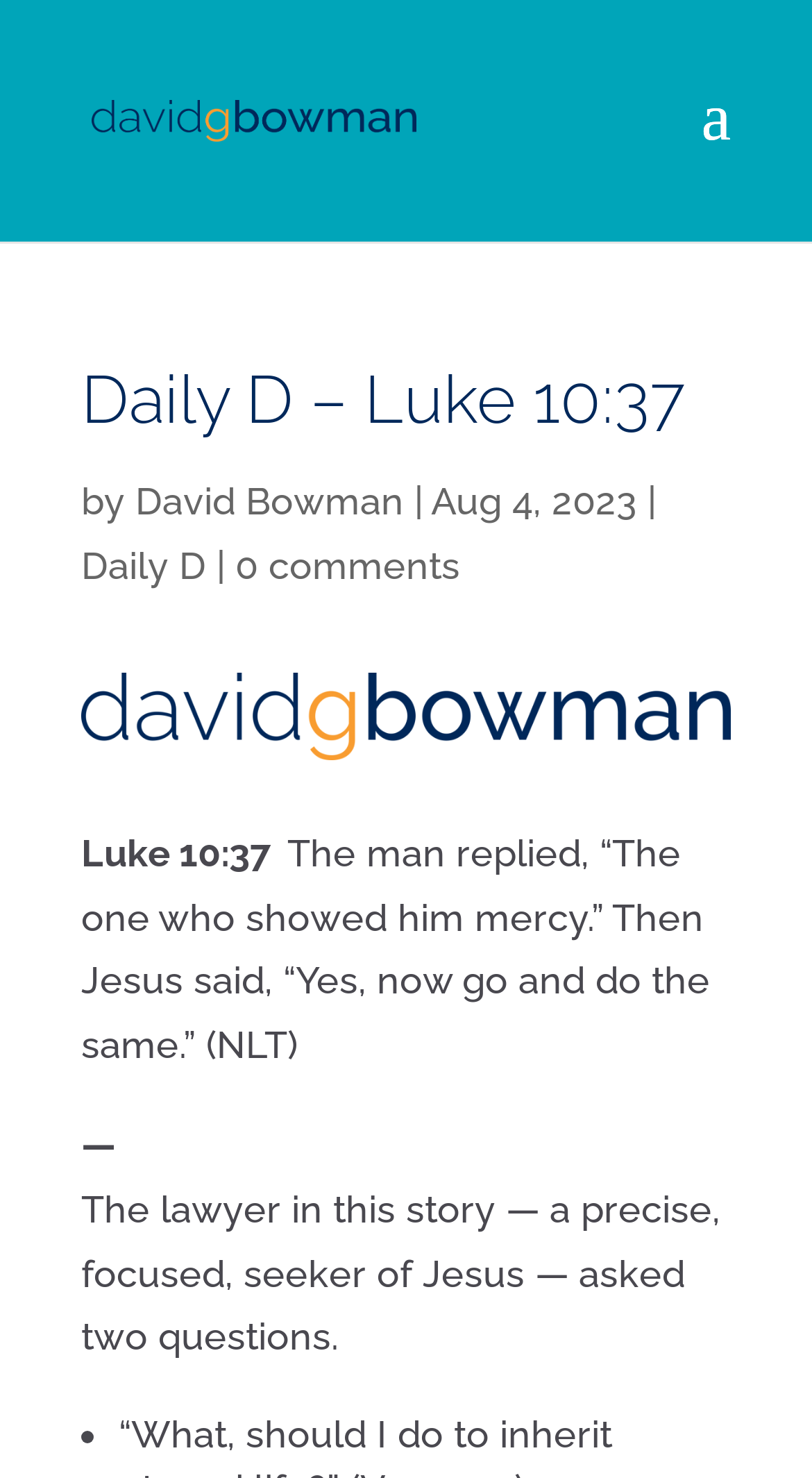Find the bounding box of the element with the following description: "David Bowman". The coordinates must be four float numbers between 0 and 1, formatted as [left, top, right, bottom].

[0.167, 0.324, 0.497, 0.354]